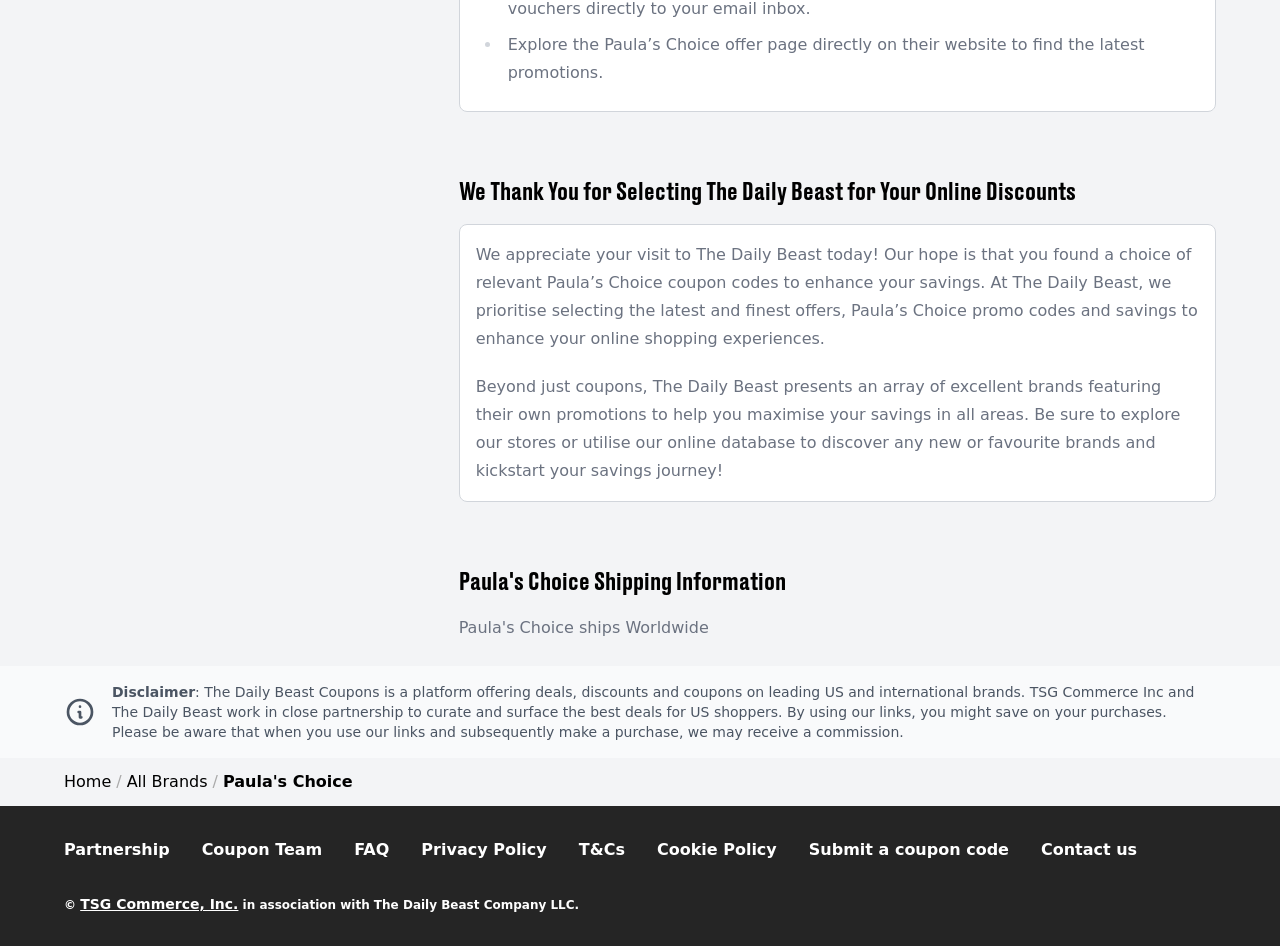Please study the image and answer the question comprehensively:
What is the relationship between The Daily Beast and TSG Commerce Inc?

The disclaimer section mentions that The Daily Beast works in close partnership with TSG Commerce Inc to curate and surface the best deals for US shoppers, indicating a collaborative relationship between the two entities.